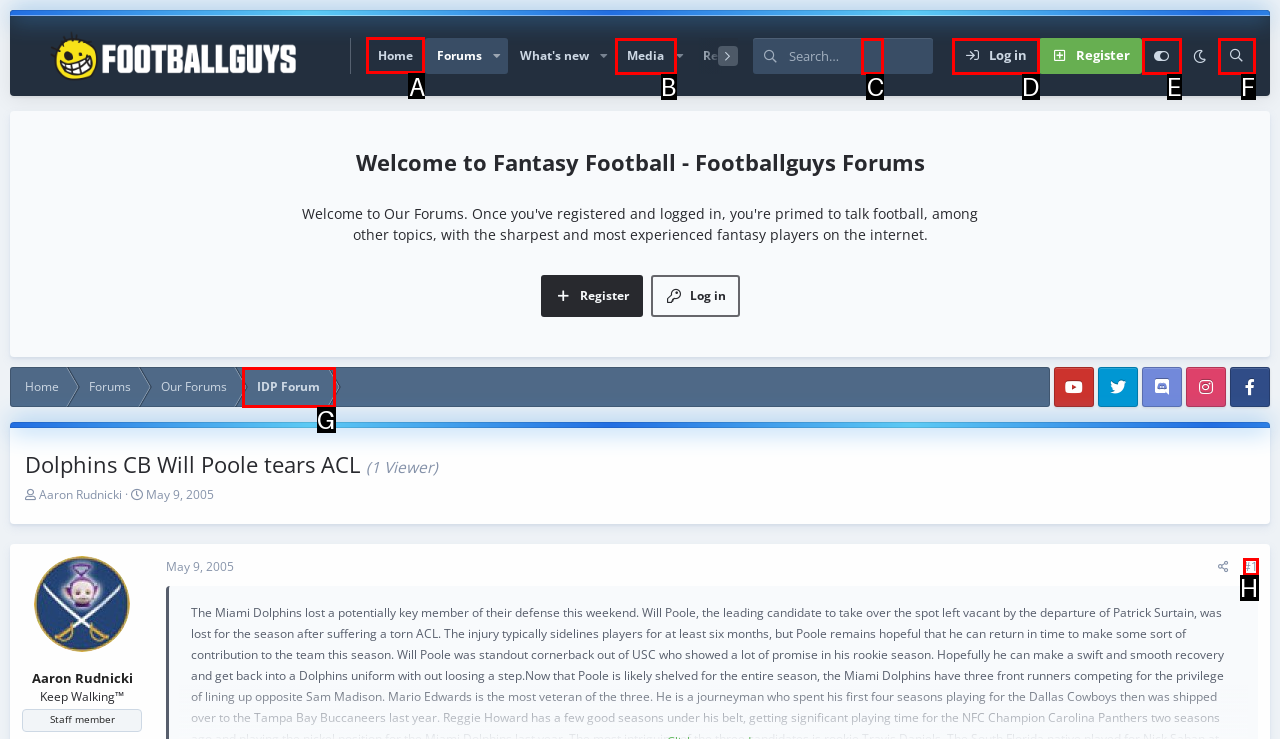Find the option you need to click to complete the following instruction: Go to the home page
Answer with the corresponding letter from the choices given directly.

A